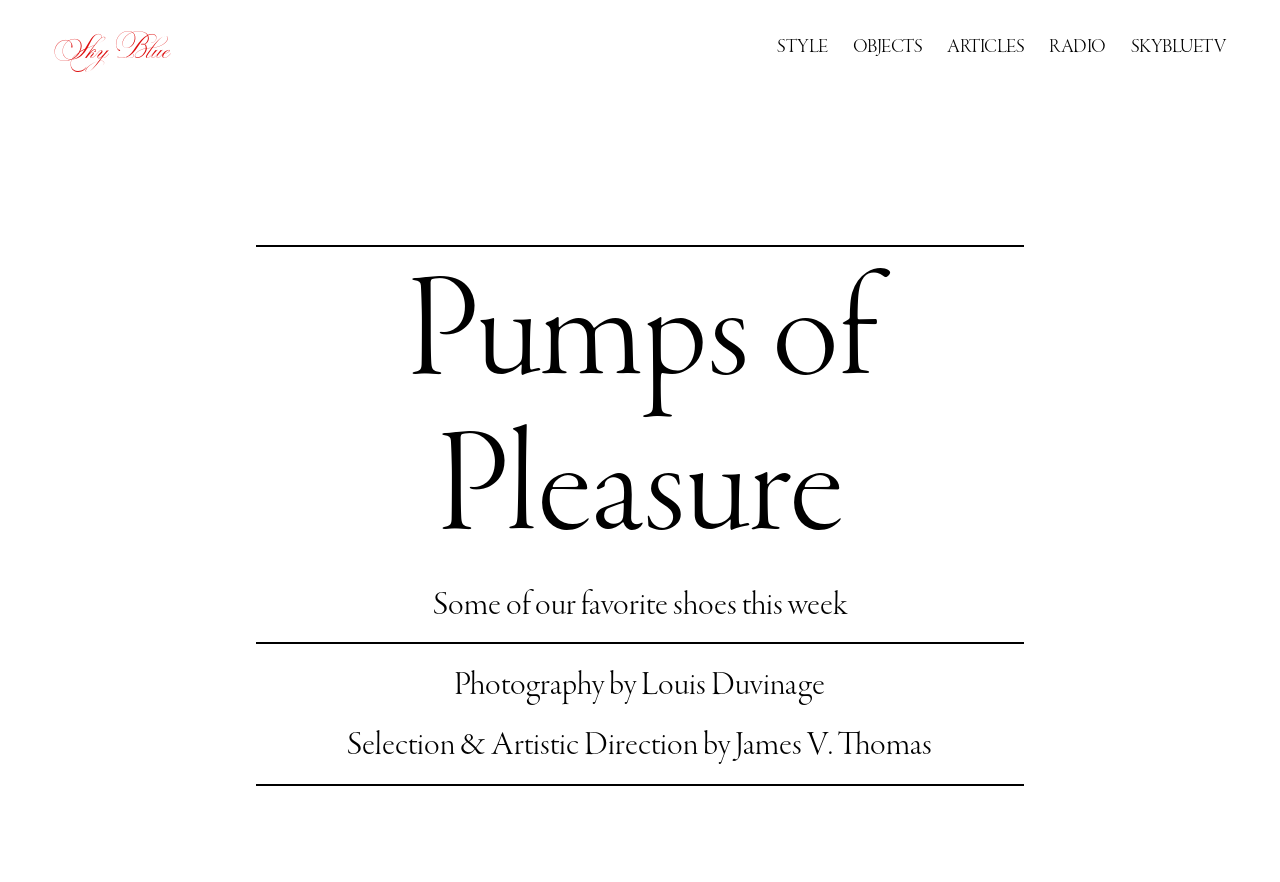Who is responsible for the selection and artistic direction?
Respond with a short answer, either a single word or a phrase, based on the image.

James V. Thomas